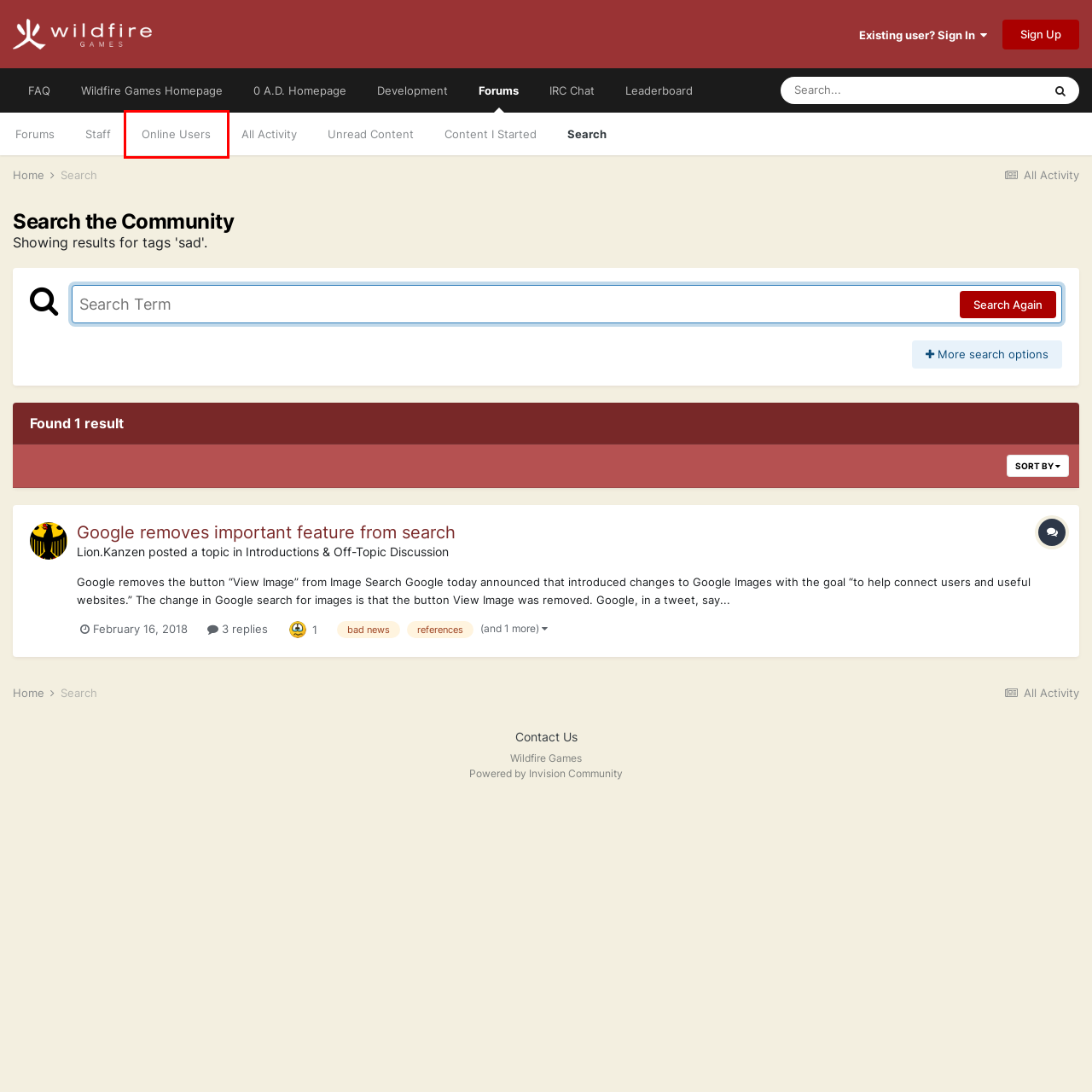Observe the webpage screenshot and focus on the red bounding box surrounding a UI element. Choose the most appropriate webpage description that corresponds to the new webpage after clicking the element in the bounding box. Here are the candidates:
A. Advanced Search - Wildfire Games Community Forums
B. 0 A.D. | A free, open-source game of ancient warfare
C. Leaderboard - Wildfire Games Community Forums
D. Online Users - Wildfire Games Community Forums
E. Forums - Wildfire Games Community Forums
F. Introductions & Off-Topic Discussion - Wildfire Games Community Forums
G. Registration - Wildfire Games Community Forums
H. Staff Directory - Wildfire Games Community Forums

D